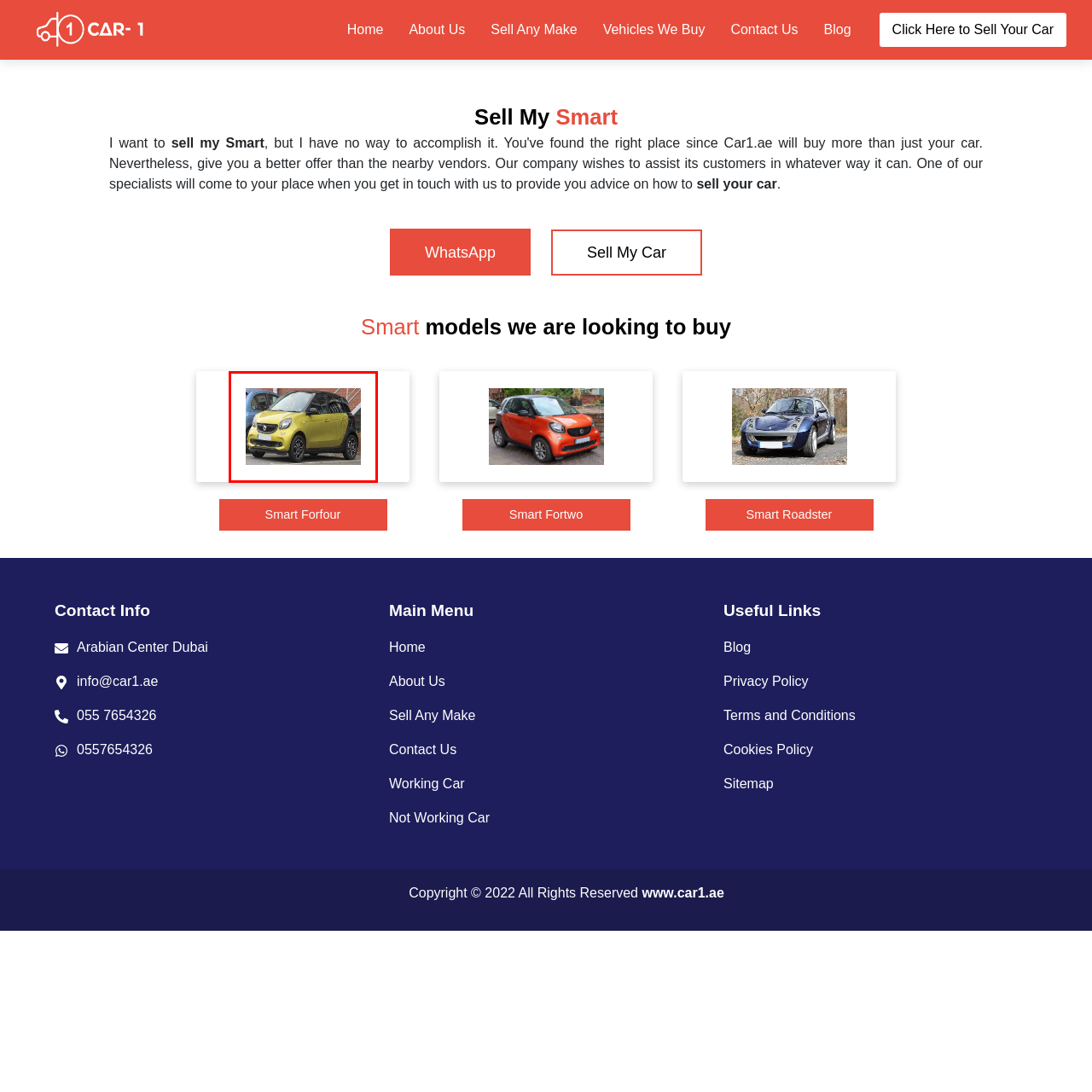Offer an in-depth description of the picture located within the red frame.

The image features a vibrant yellow Smart Forfour, a compact and stylish city car known for its maneuverability and distinctive design. Parked in a typical urban setting, the vehicle showcases its modern aesthetic, characterized by a sleek silhouette and innovative use of space. The car is equipped with bold black wheels that contrast sharply with its bright exterior, emphasizing its sporty appeal. In the background, another vehicle can be seen, hinting at a bustling environment, ideal for a car designed to navigate tight city streets. This particular model is highly sought after by buyers looking for a practical yet stylish option for urban driving.